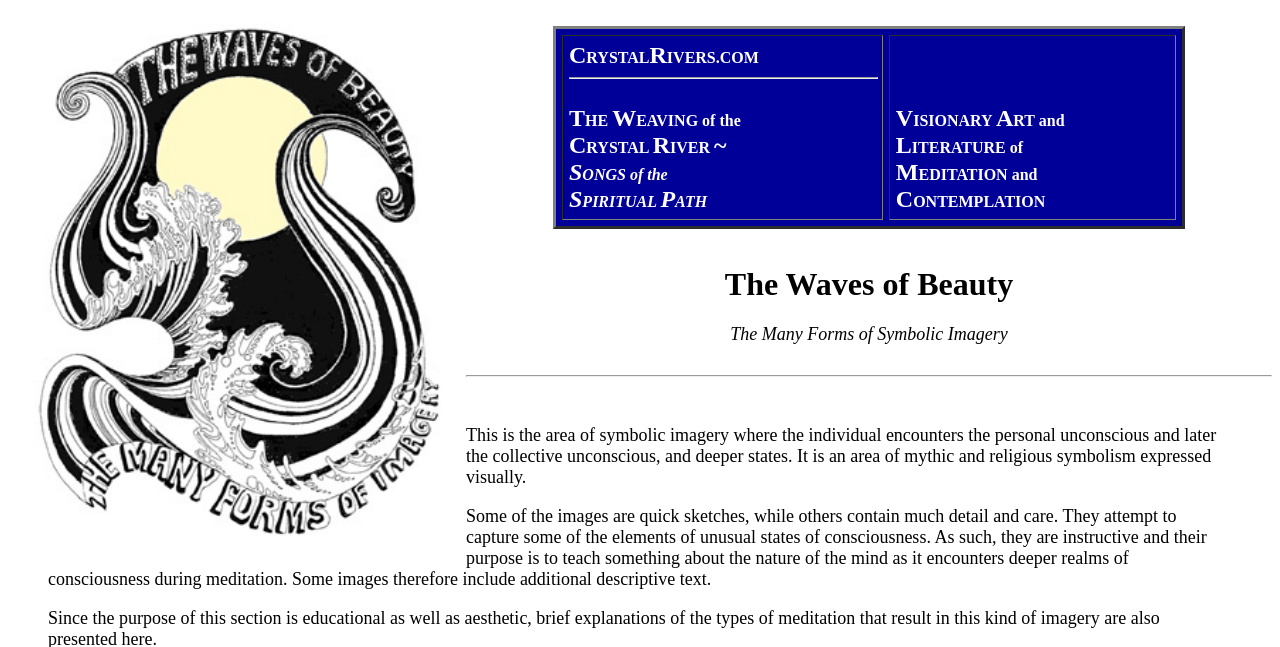What is the main theme of the artwork?
Look at the image and respond with a one-word or short phrase answer.

Meditation and Contemplation